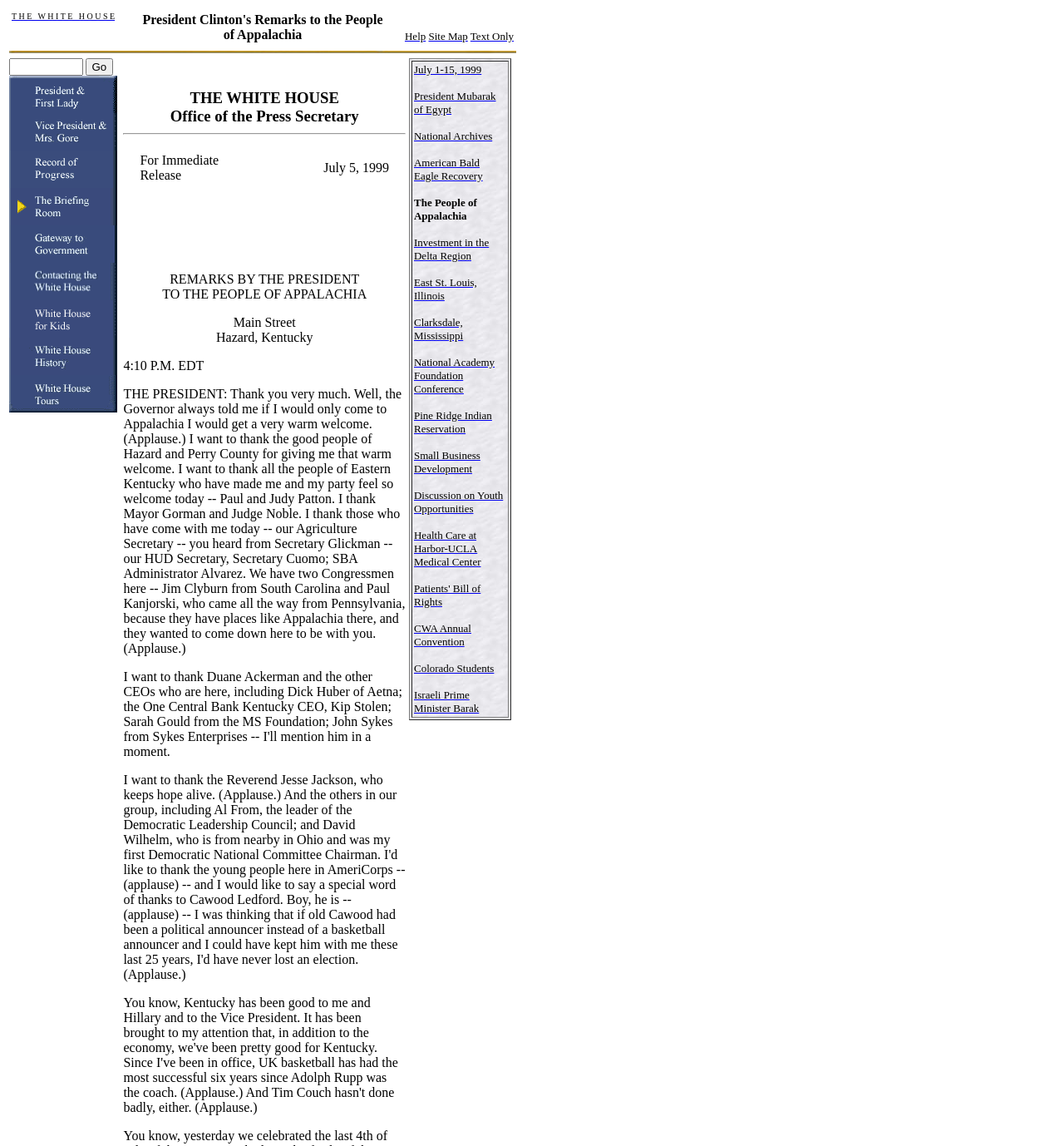Examine the image carefully and respond to the question with a detailed answer: 
What is the name of the president speaking?

The detailed answer can be obtained by reading the text content of the webpage, specifically the section where it says 'THE PRESIDENT: Thank you very much...' which indicates that the president speaking is Clinton.